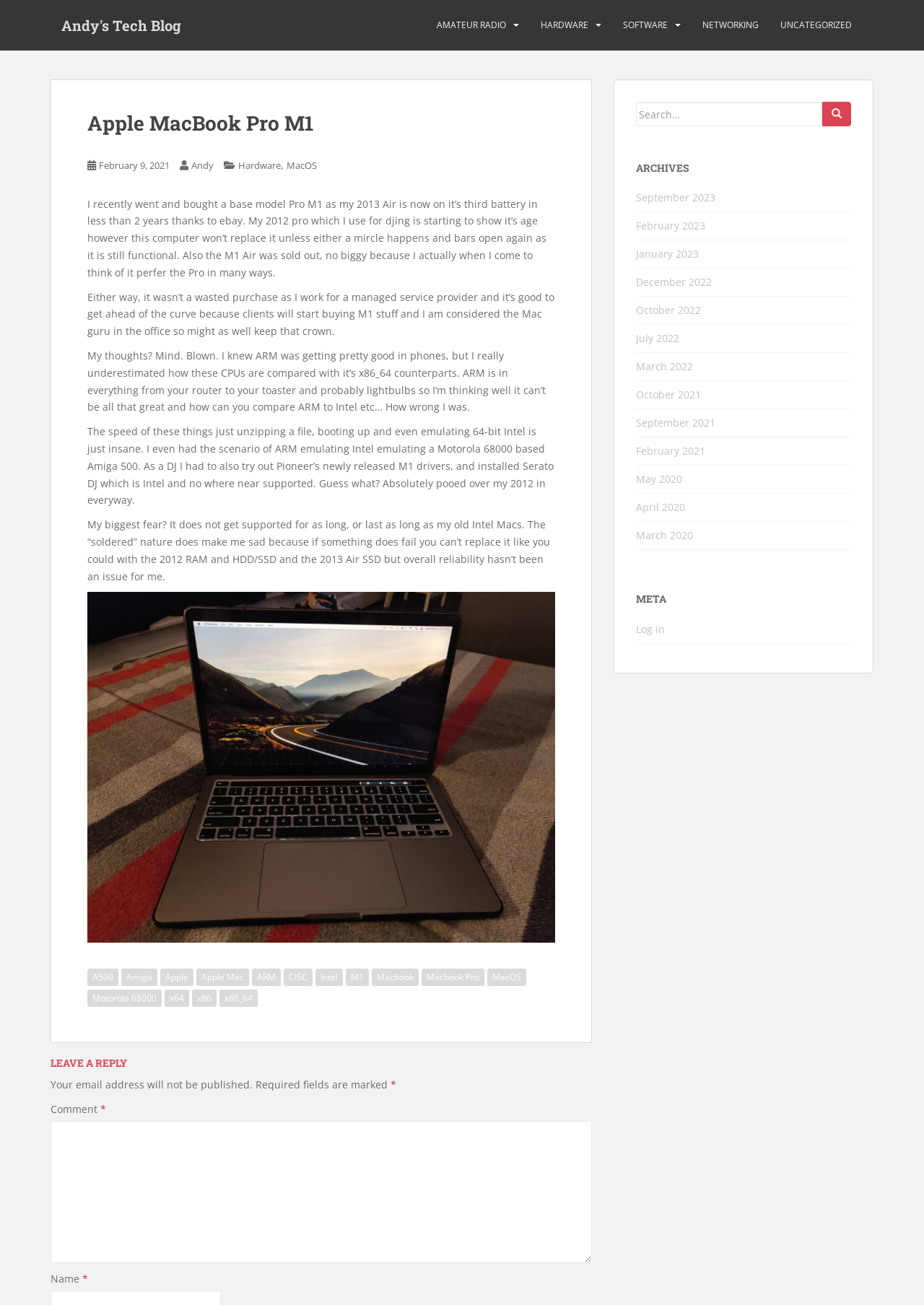What is the author's old laptop model?
Look at the image and respond to the question as thoroughly as possible.

The author mentions that they recently bought a base model Pro M1 as their 2013 Air is now on its third battery in less than 2 years, which indicates that their old laptop model is a 2013 Air.